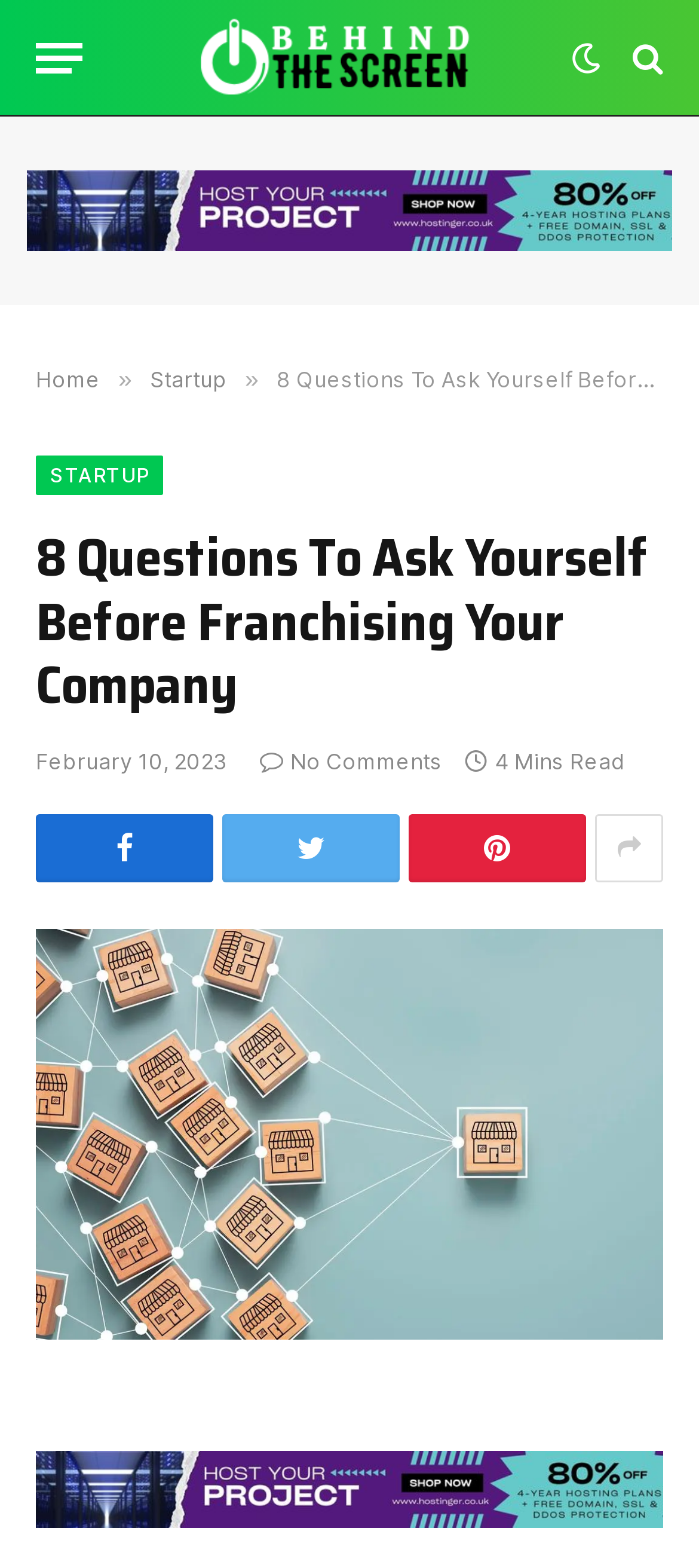Please examine the image and answer the question with a detailed explanation:
What is the topic of the article?

The topic of the article can be inferred from the title of the article, which is '8 Questions To Ask Yourself Before Franchising Your Company'.